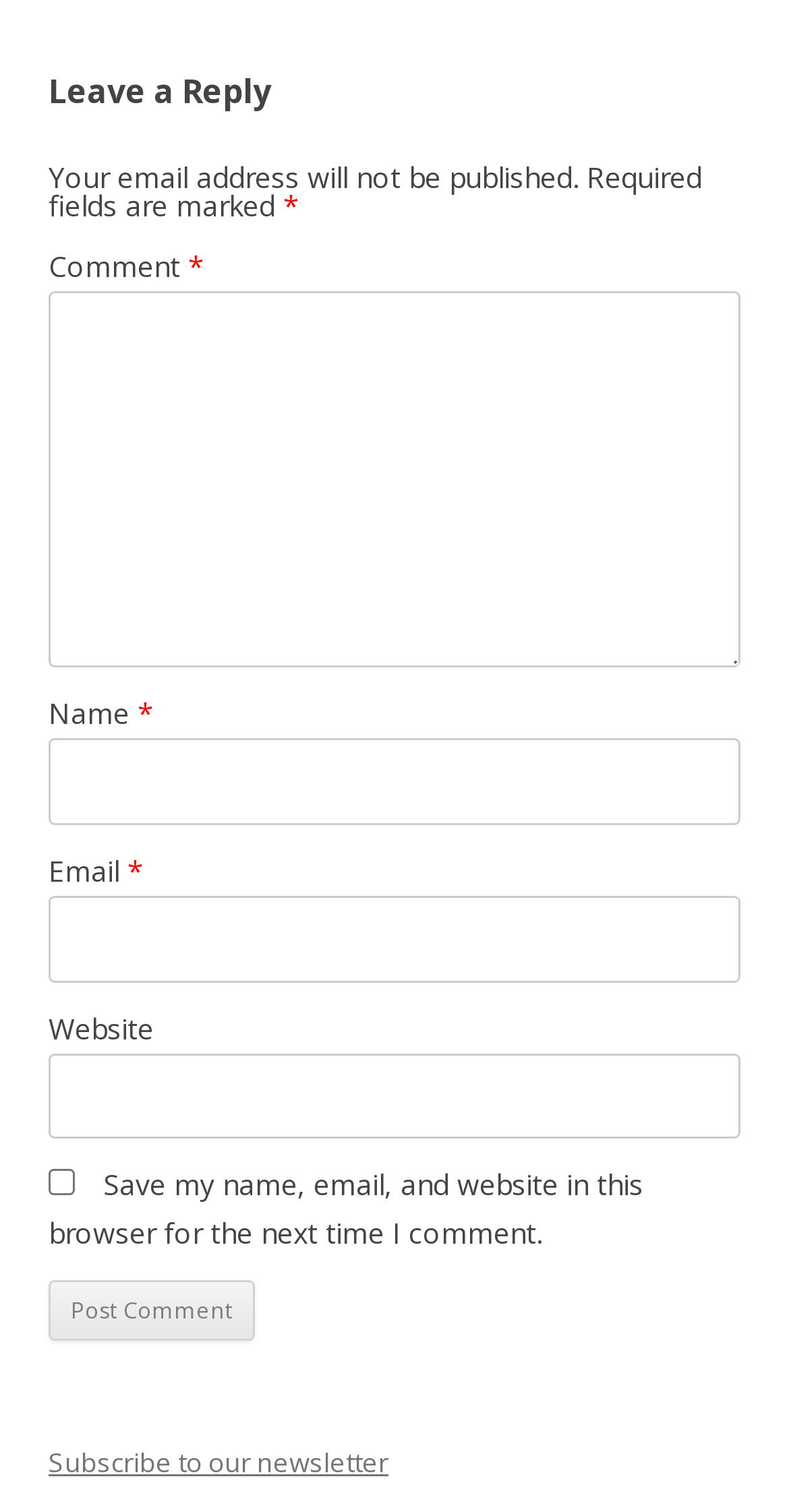How many text fields are required?
Please provide a single word or phrase based on the screenshot.

3